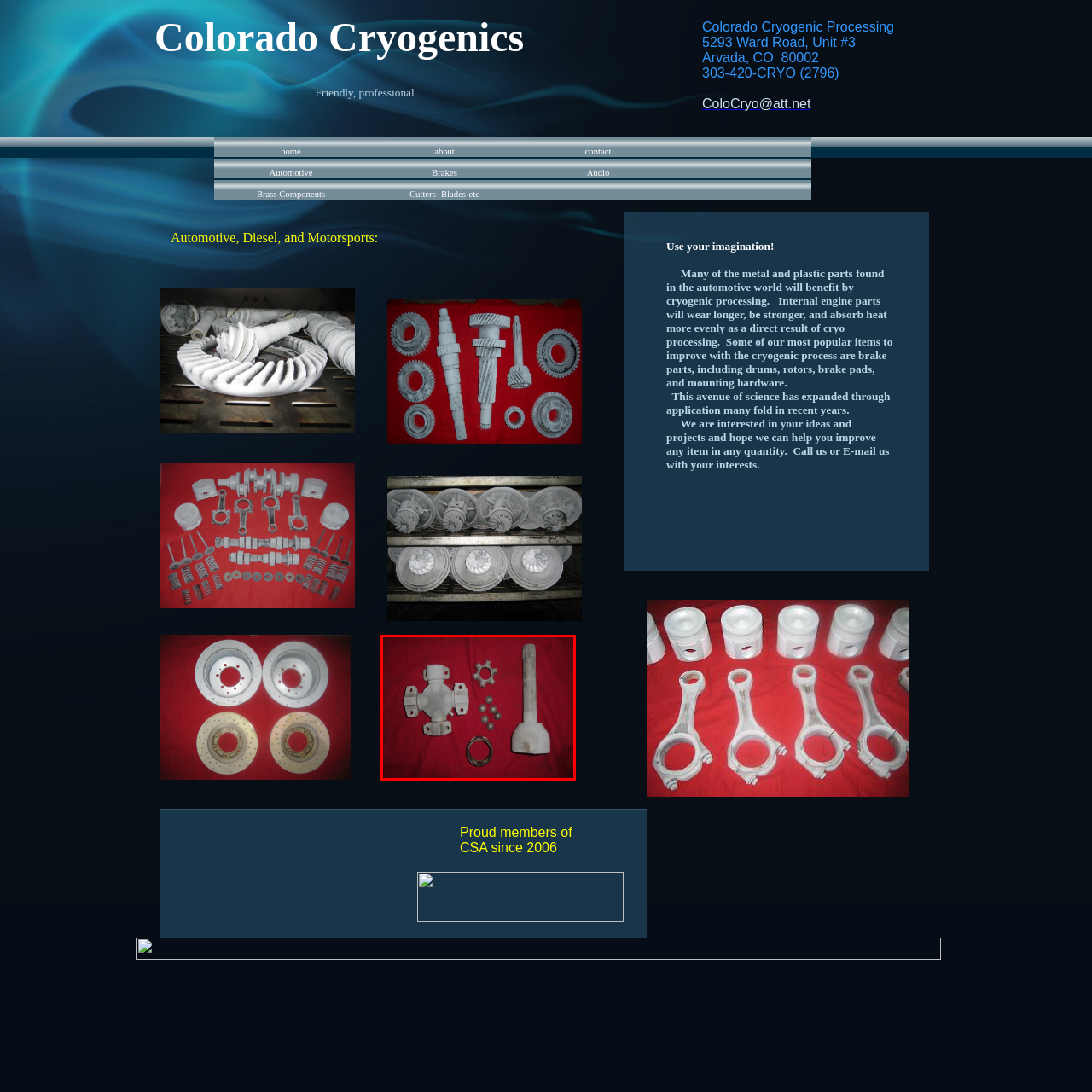Identify the content inside the red box and answer the question using a brief word or phrase: What is the purpose of cryogenic processing?

improving performance